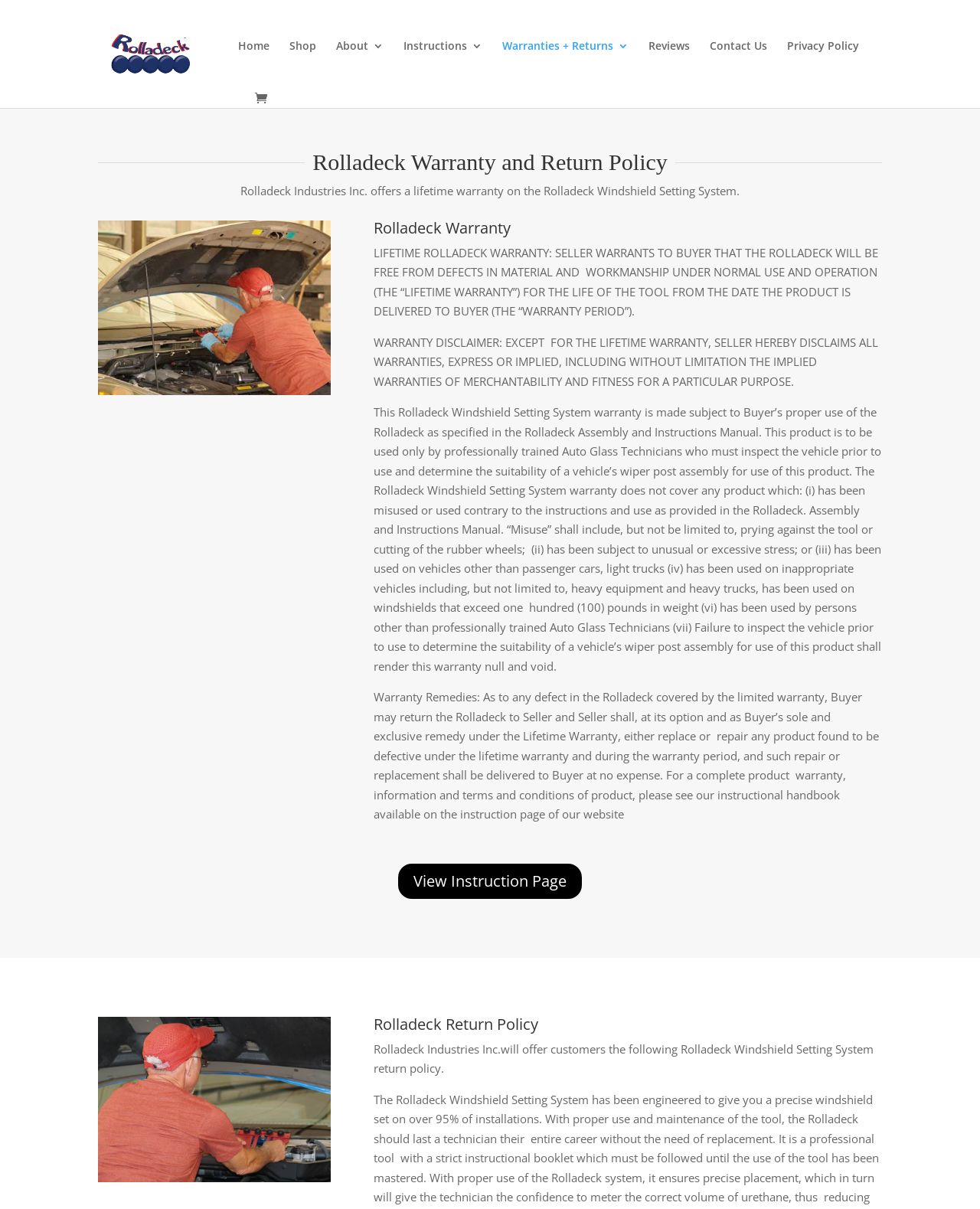Provide the bounding box coordinates of the HTML element described by the text: "Privacy Policy".

[0.803, 0.034, 0.877, 0.076]